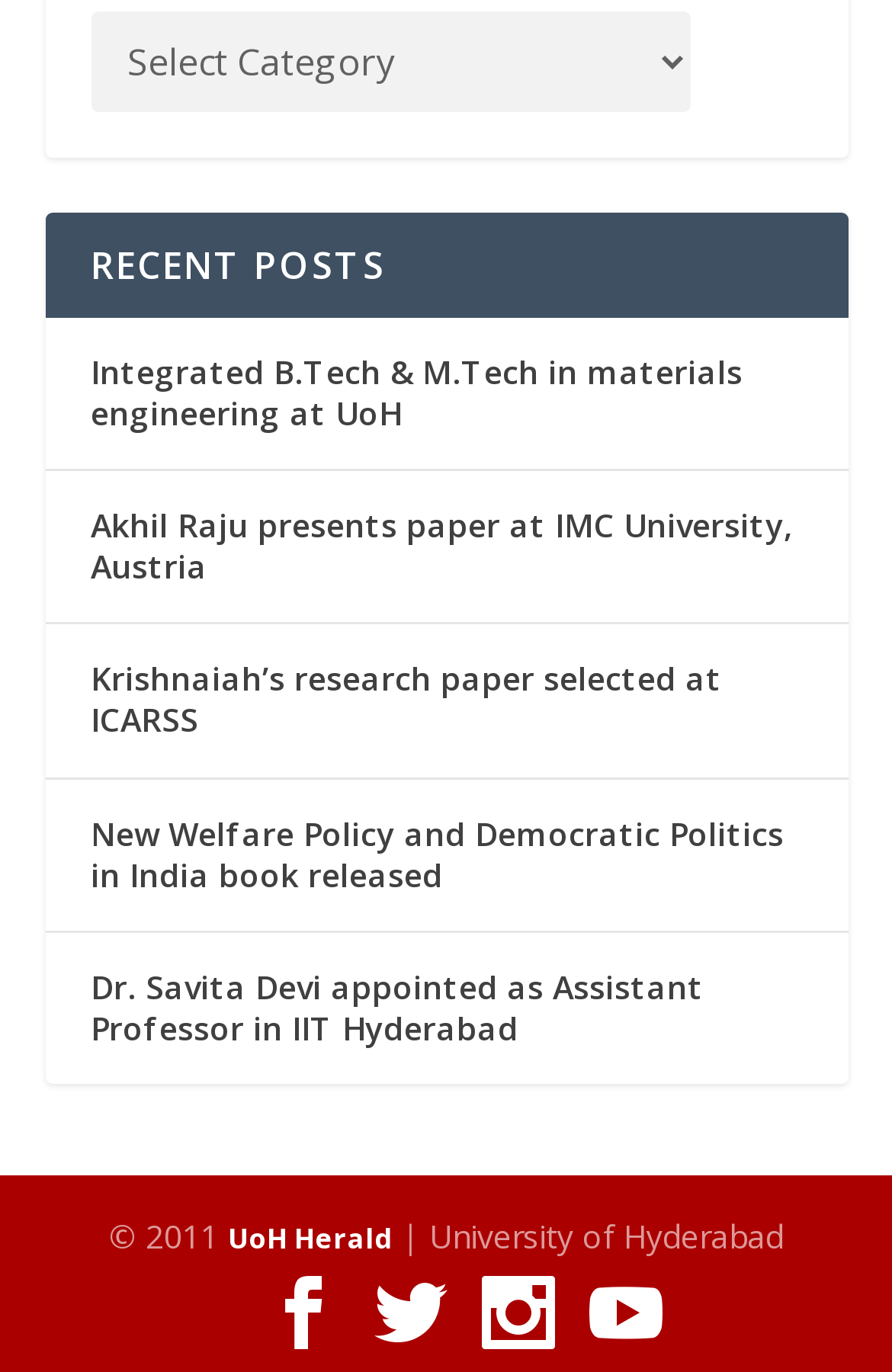Give a concise answer using one word or a phrase to the following question:
What is the name of the news section?

UoH Herald